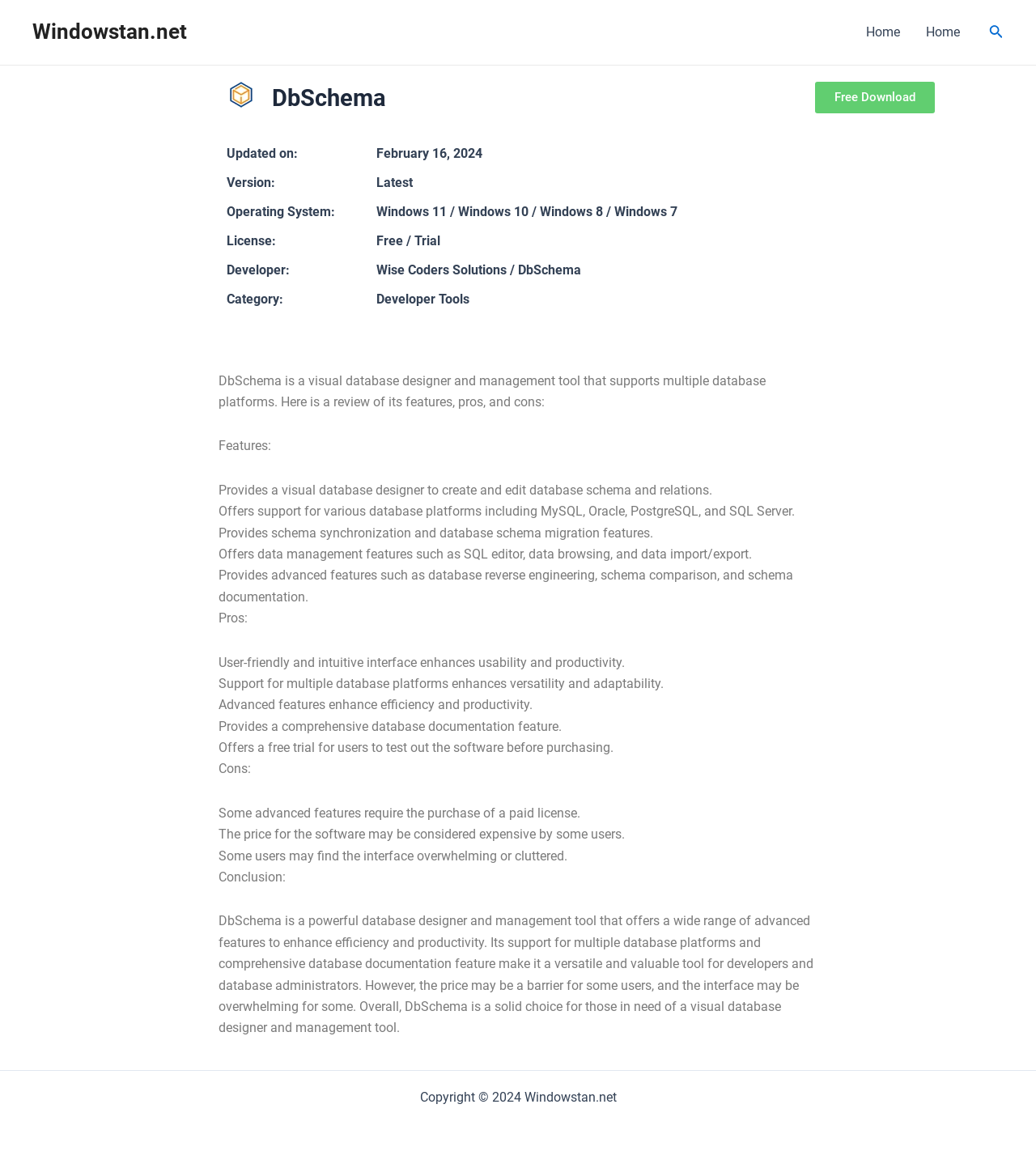What is the name of the software being described?
Please provide a detailed and comprehensive answer to the question.

The name of the software being described can be found in the heading element with the text 'DbSchema' which is located in the main section of the webpage.